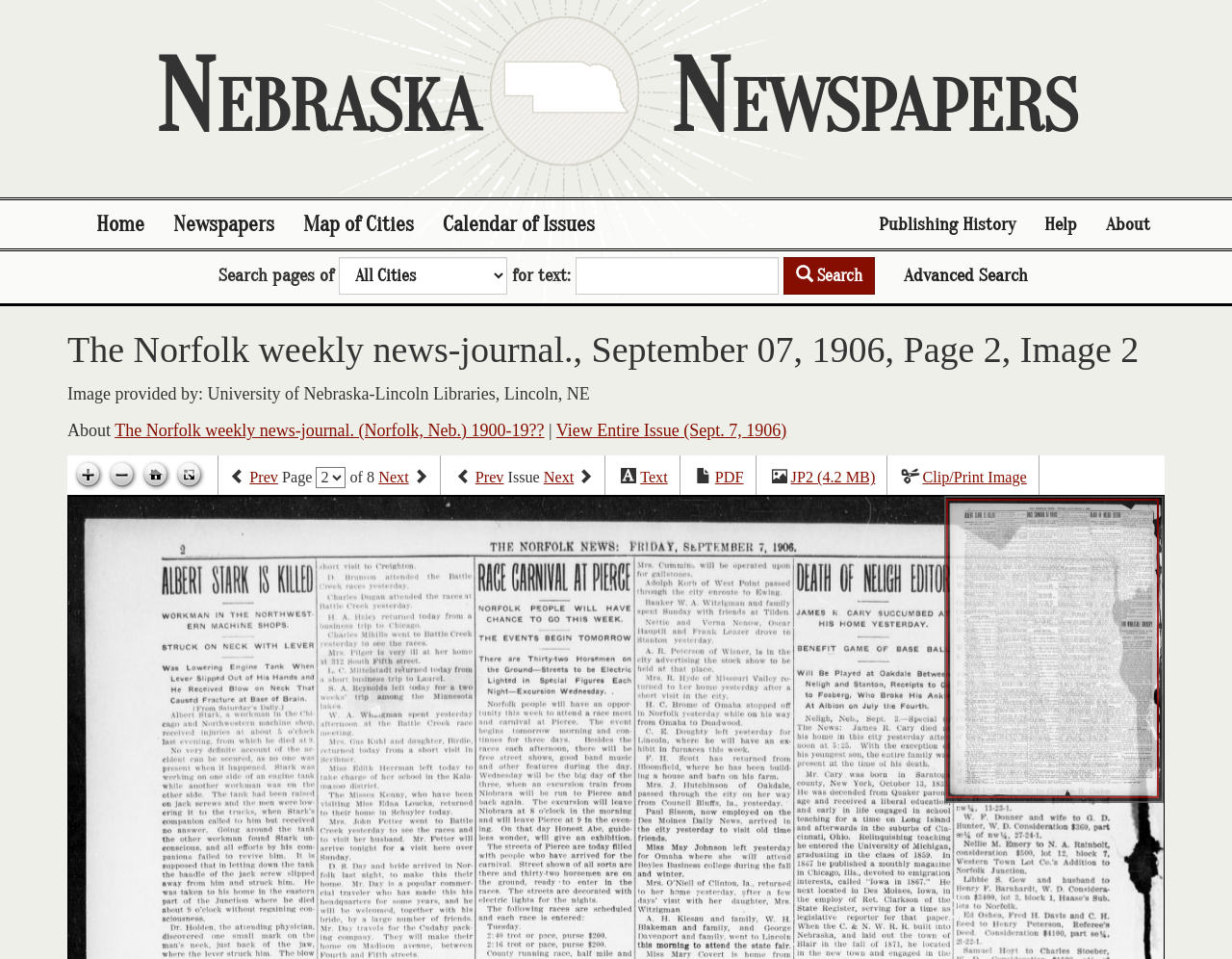Identify the bounding box for the element characterized by the following description: "Clip/Print Image".

[0.749, 0.489, 0.833, 0.507]